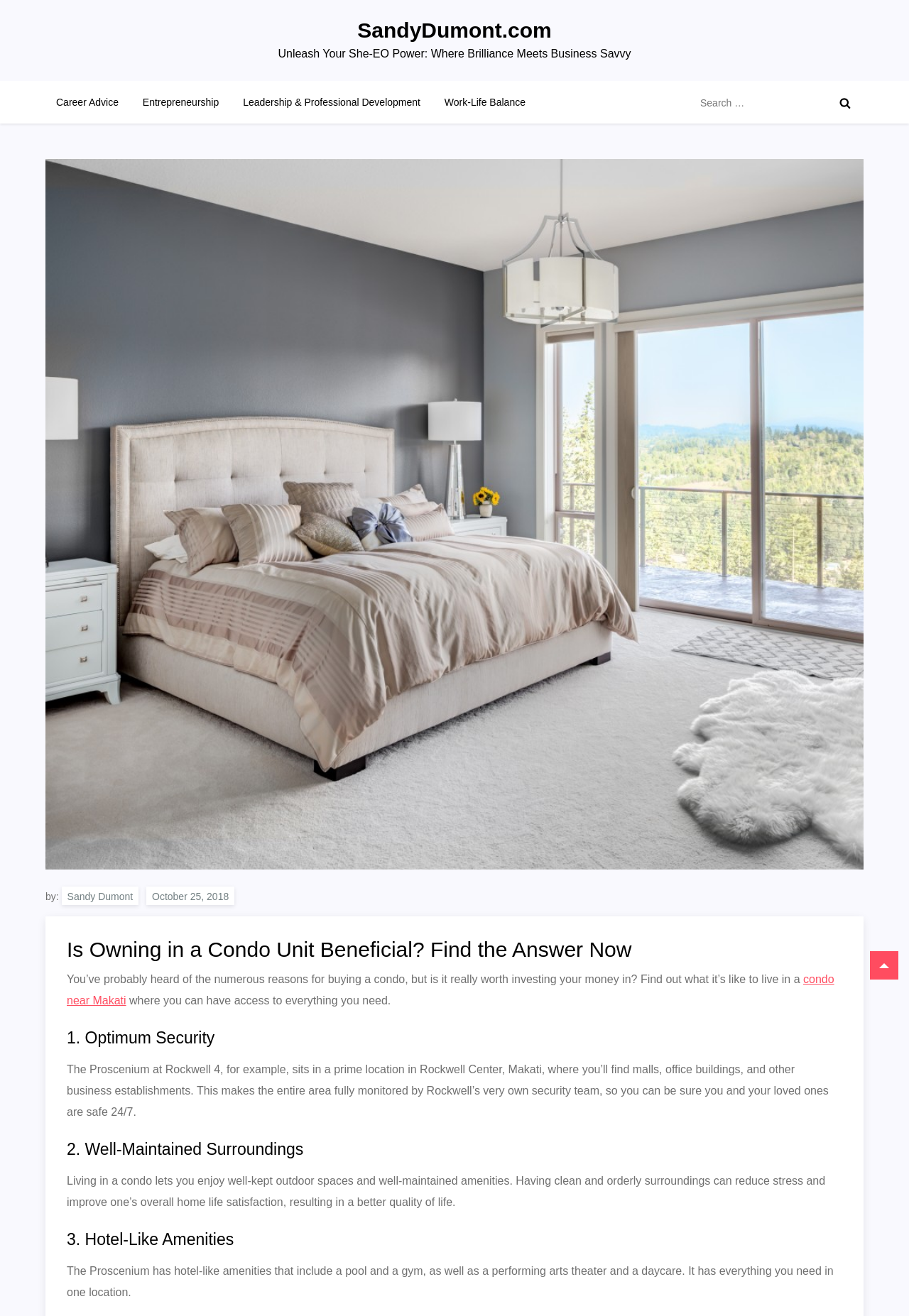Can you find and provide the title of the webpage?

Is Owning in a Condo Unit Beneficial? Find the Answer Now